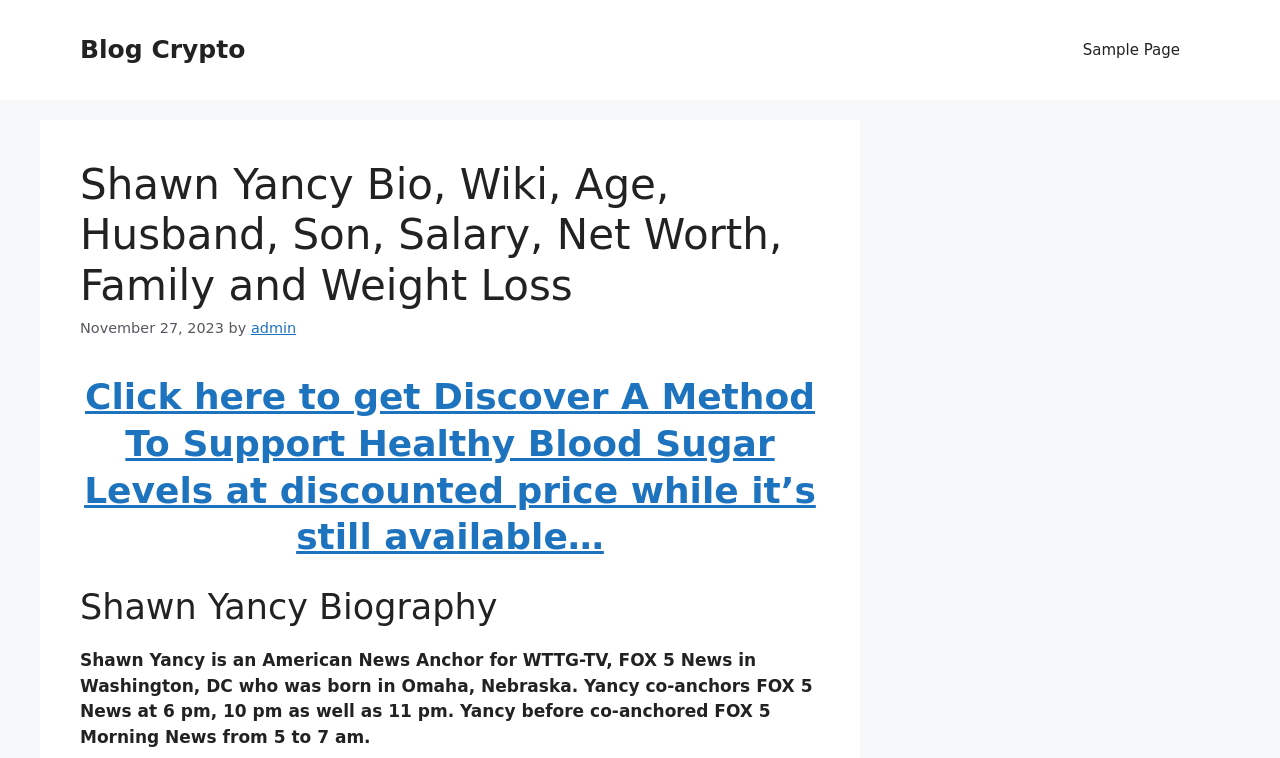Predict the bounding box for the UI component with the following description: "Sample Page".

[0.83, 0.026, 0.938, 0.106]